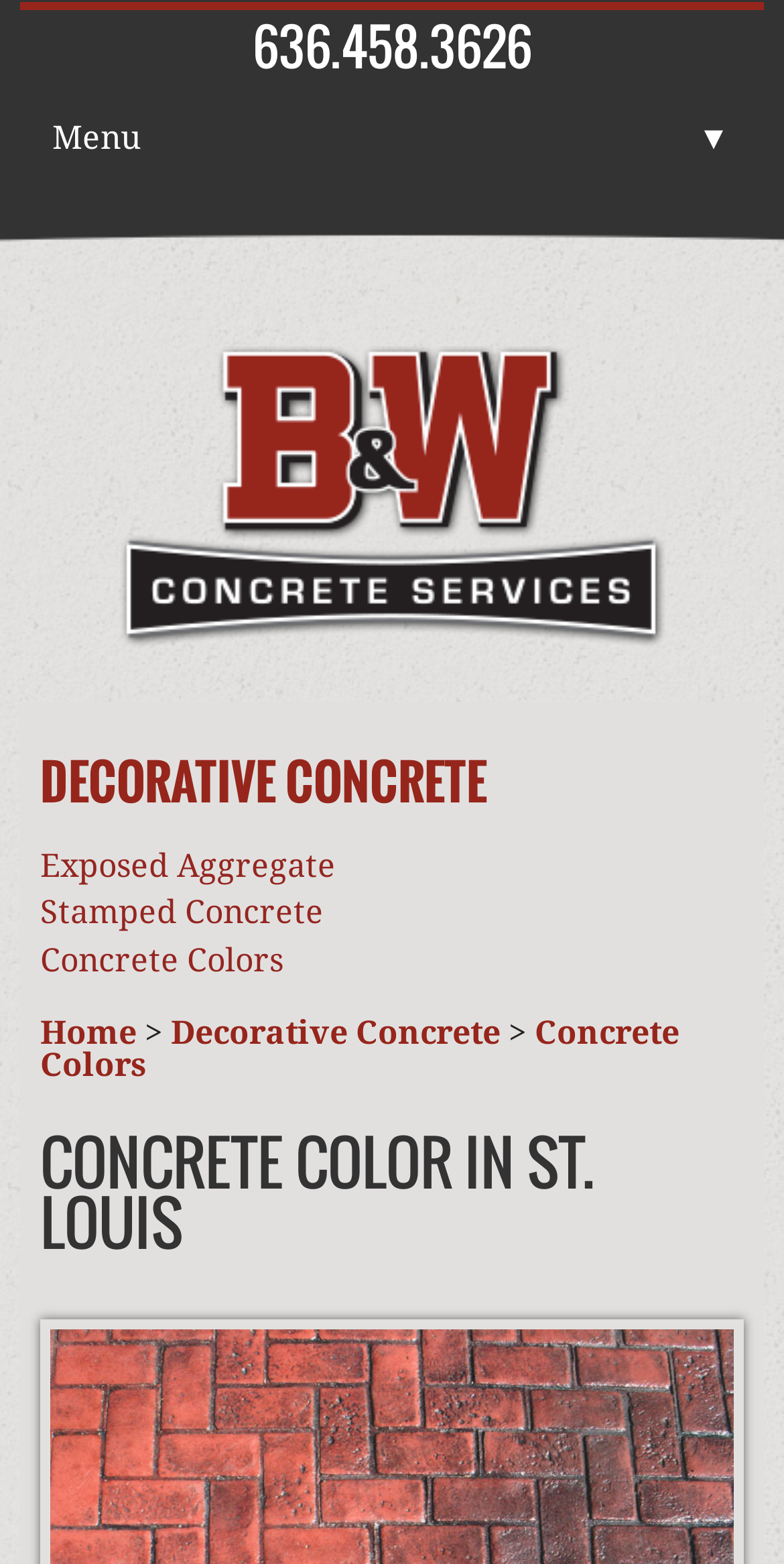Locate the bounding box coordinates of the area where you should click to accomplish the instruction: "Click on Pop Up Sprinklers".

None